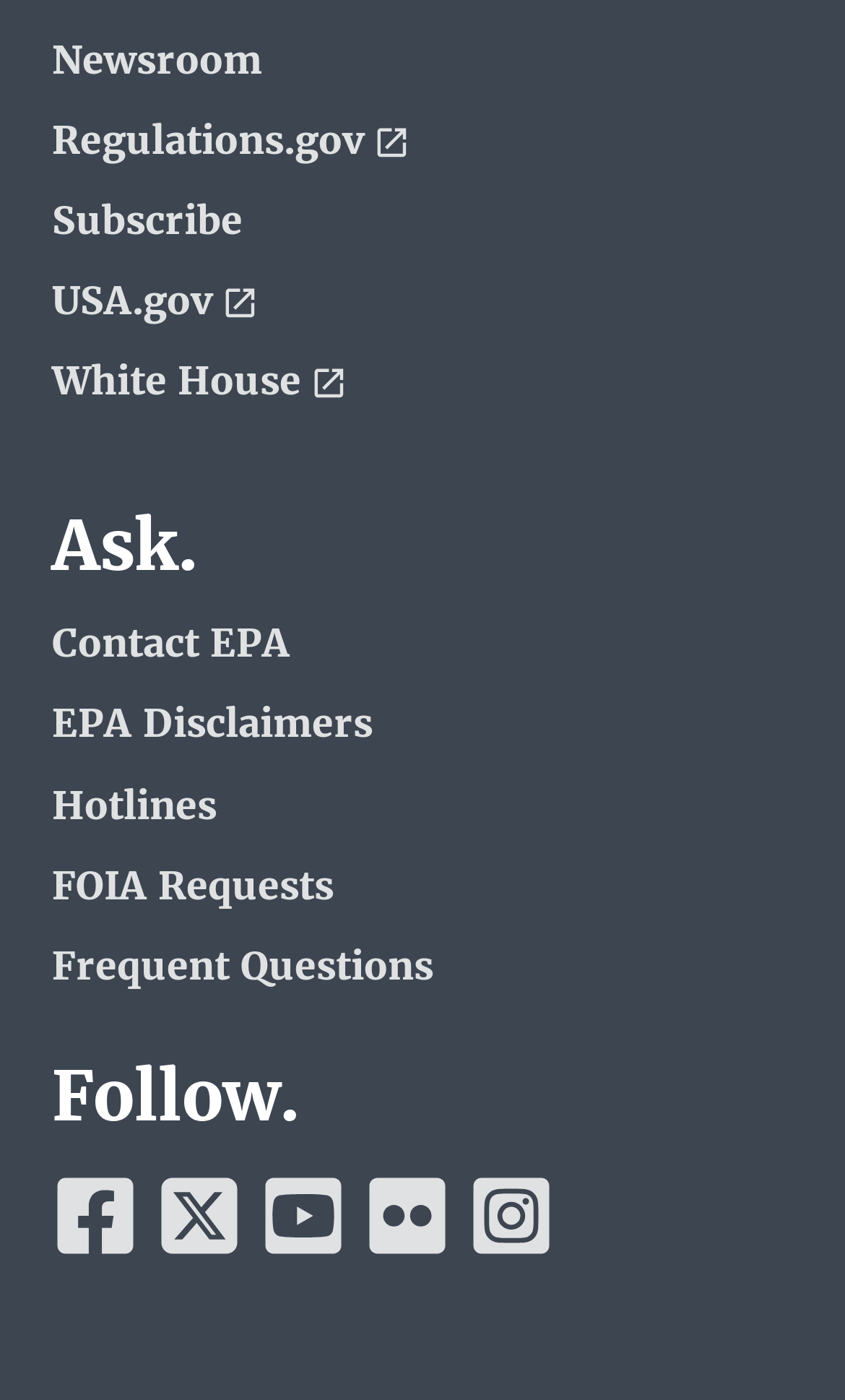What is the last link on the webpage?
Please look at the screenshot and answer using one word or phrase.

EPA’s Instagram